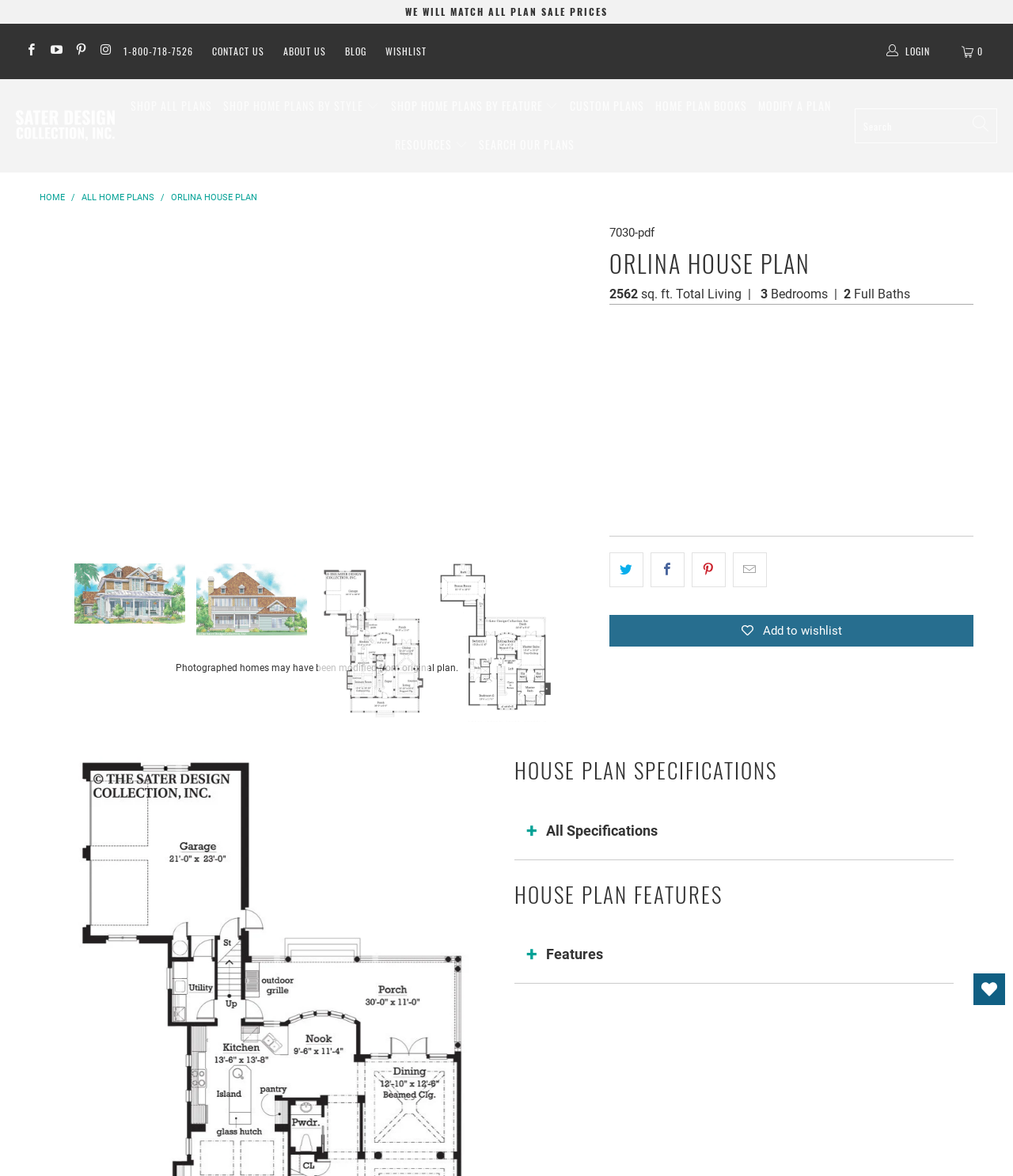What is the price range of the Orlina house plan?
Could you please answer the question thoroughly and with as much detail as possible?

I found the answer by looking at the pricing information of the Orlina house plan, which is displayed on the webpage. The prices are listed as $1,358.00 and $2,306.00, indicating a price range.